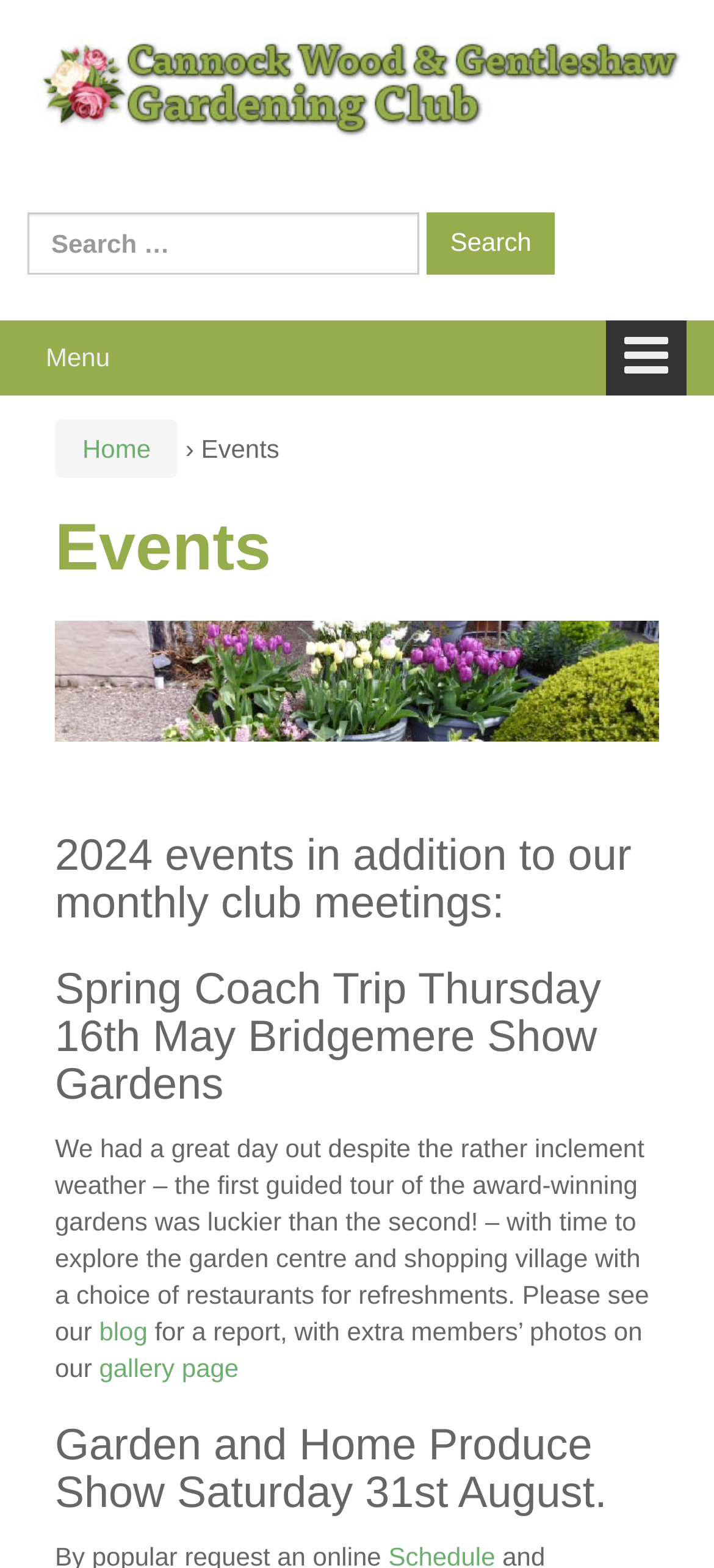What is the purpose of the search bar?
Using the image as a reference, give an elaborate response to the question.

The search bar is located at the top of the webpage, and it contains a text input field and a search button. Its purpose is to allow users to search for specific content within the website.